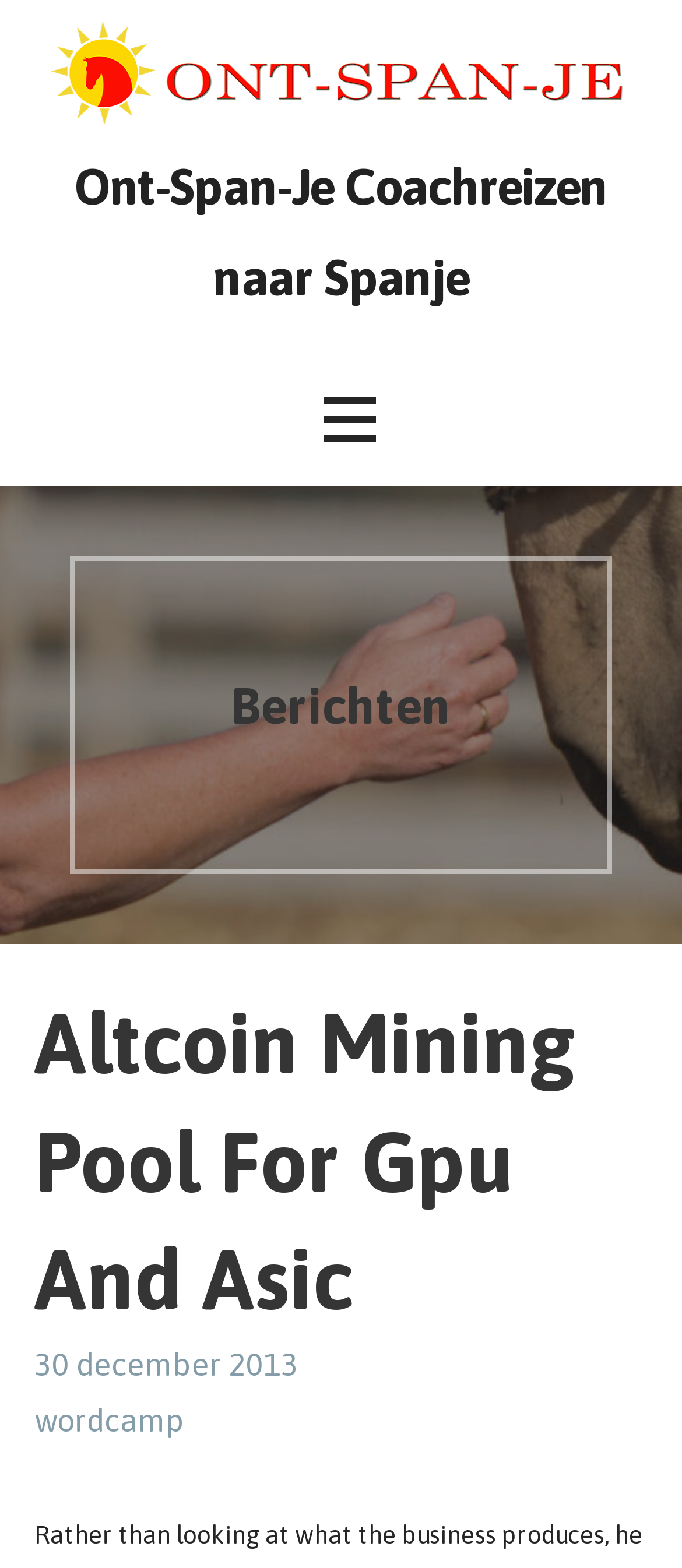Predict the bounding box of the UI element based on this description: "Ont-Span-Je Coachreizen naar Spanje".

[0.109, 0.1, 0.891, 0.195]